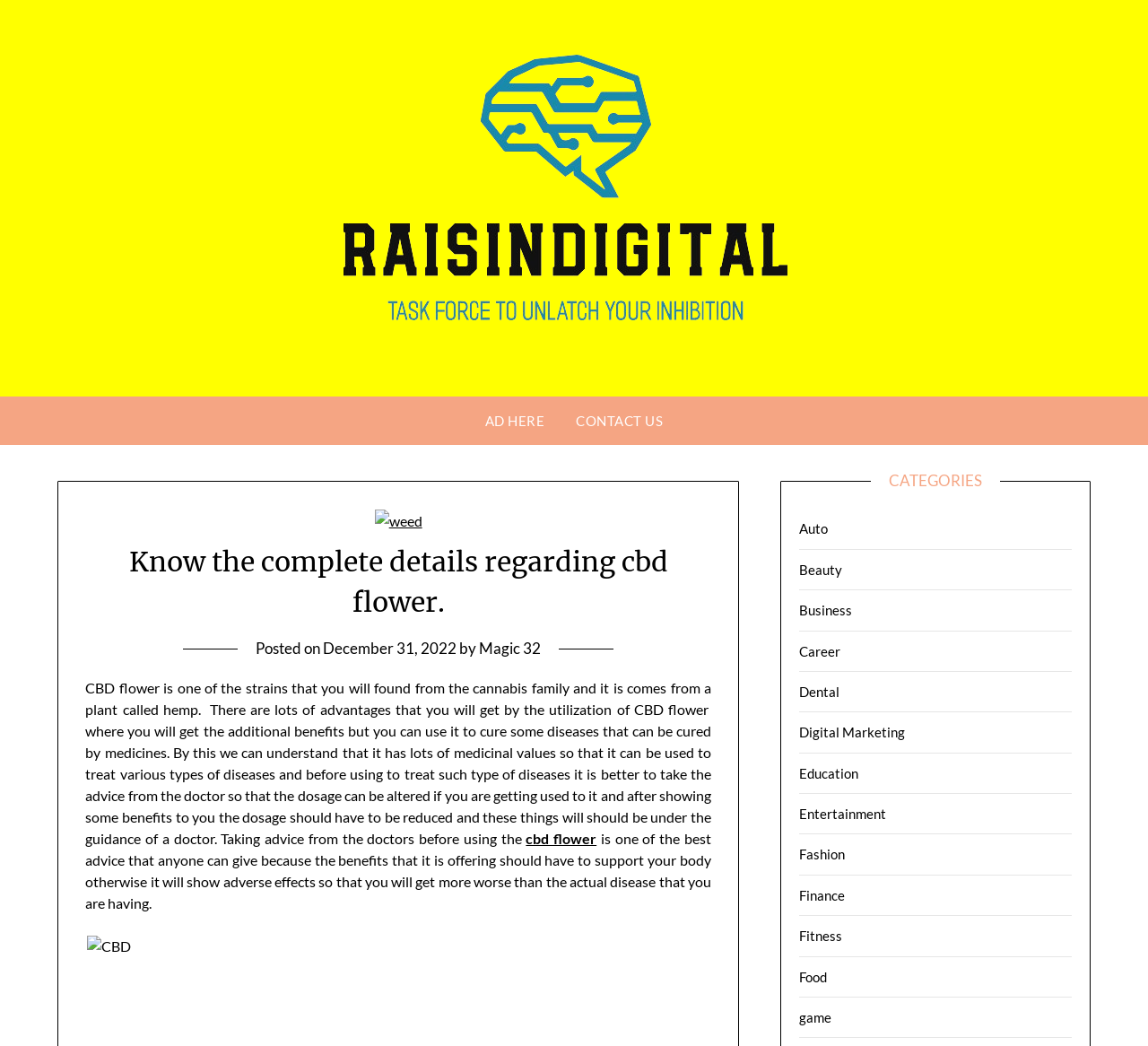What is the date of the post about CBD flower?
Refer to the image and provide a concise answer in one word or phrase.

December 31, 2022